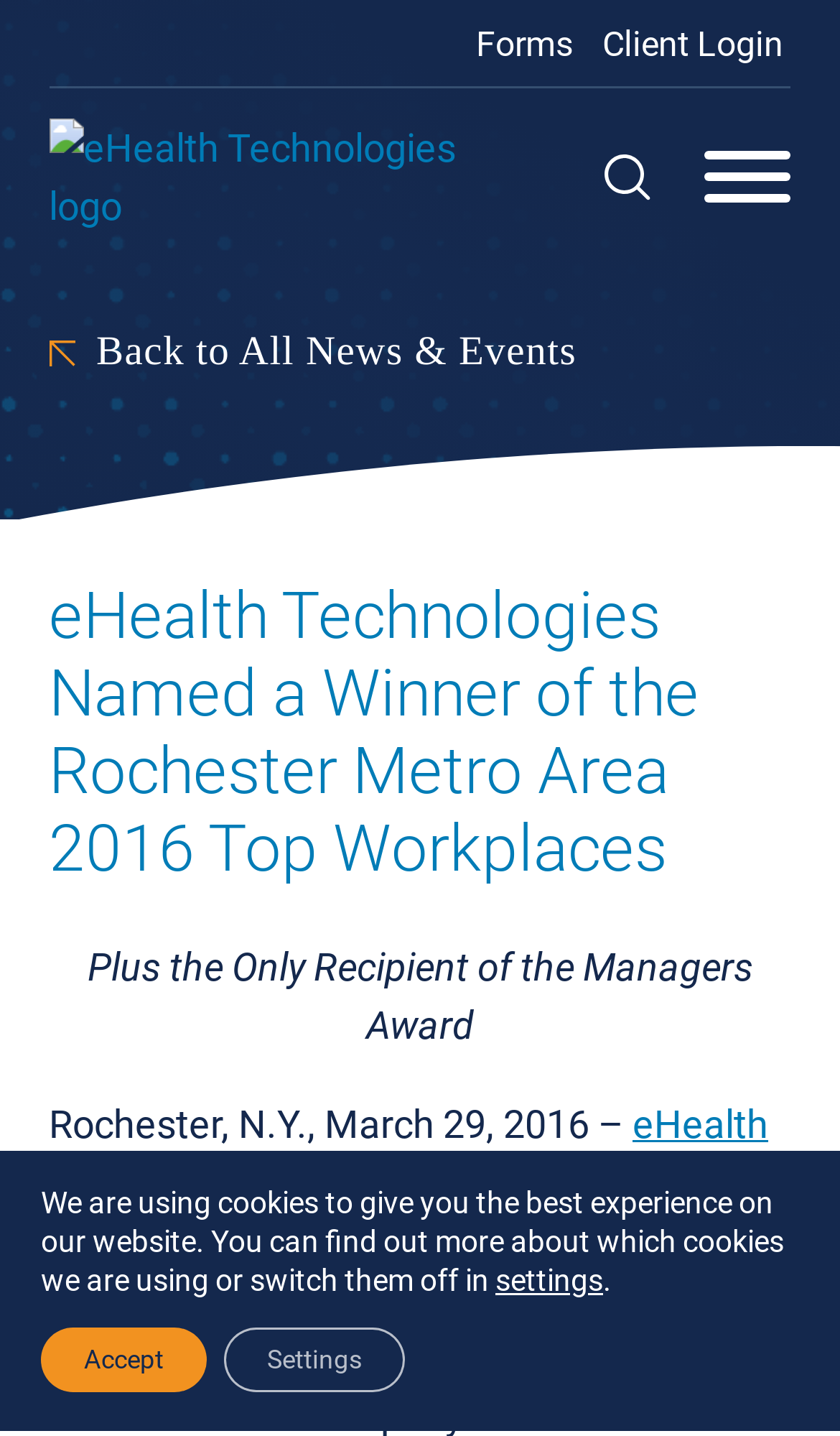Utilize the details in the image to give a detailed response to the question: What is the text of the first paragraph?

I looked at the StaticText elements and found the first paragraph, which starts with 'Rochester, N.Y., March 29, 2016 –'.